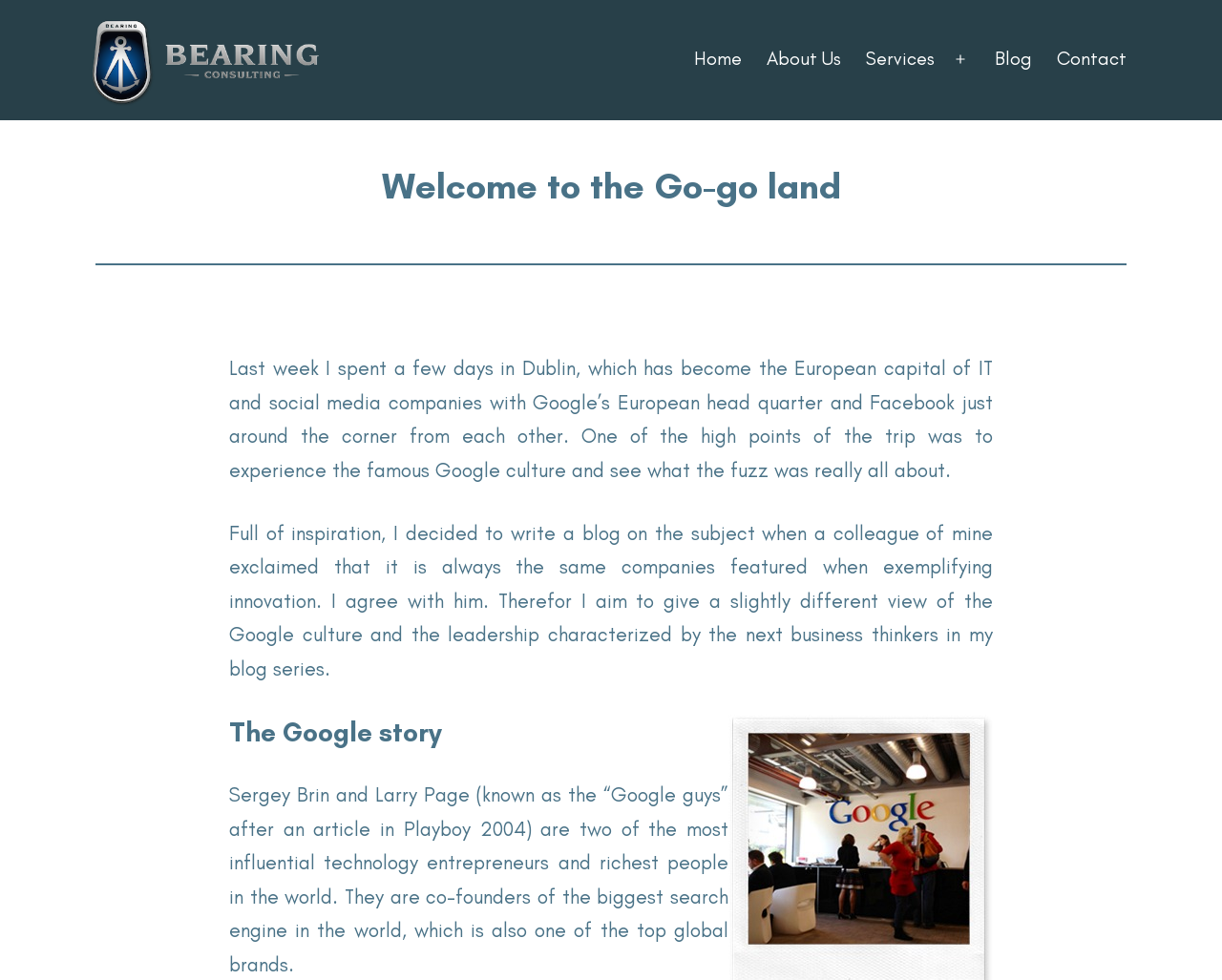What is the primary menu item on the left?
Can you give a detailed and elaborate answer to the question?

By examining the navigation element with the description 'Primary menu', I found that the first link element is 'Home', which is located at the leftmost position.